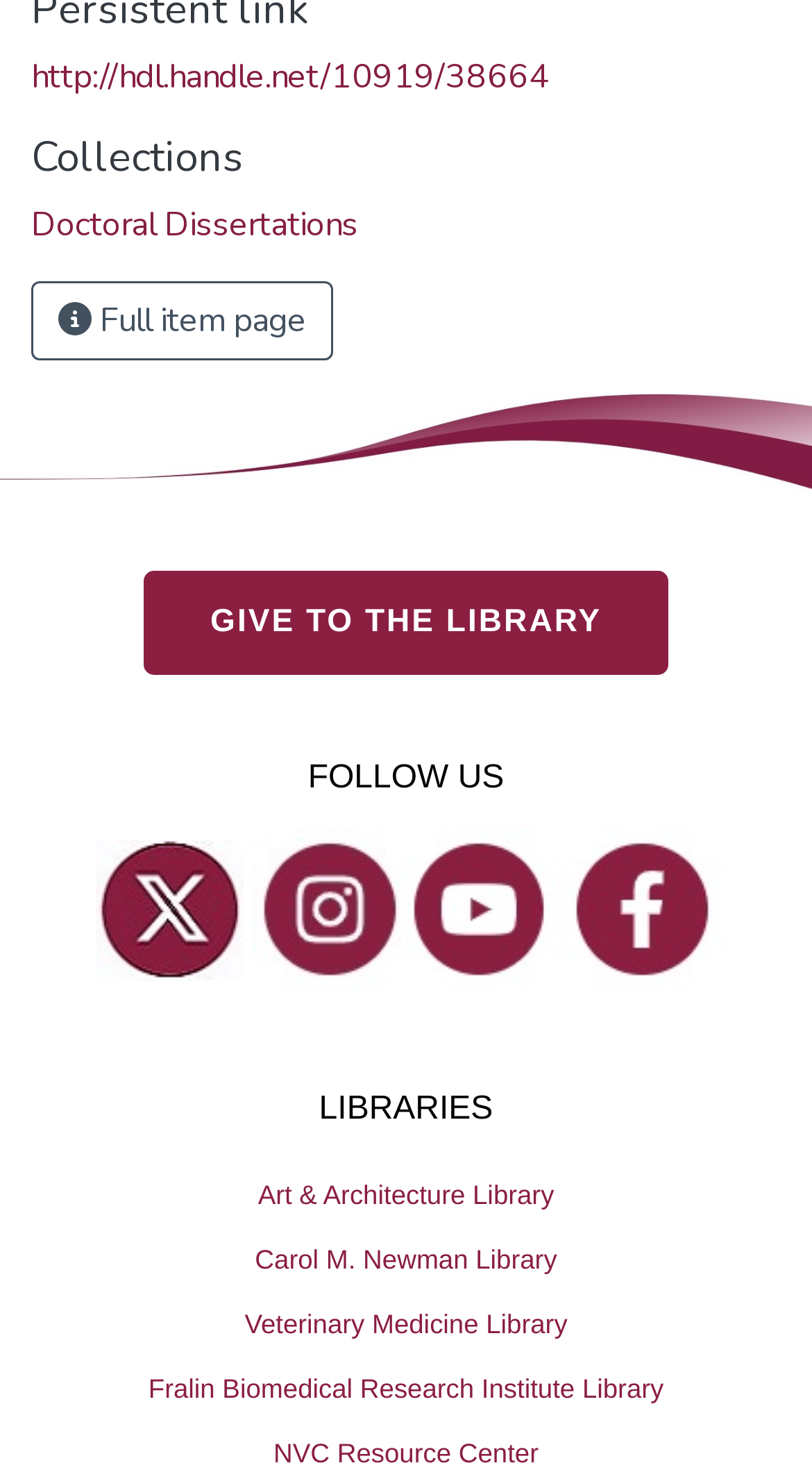Determine the bounding box coordinates of the section I need to click to execute the following instruction: "View Doctoral Dissertations". Provide the coordinates as four float numbers between 0 and 1, i.e., [left, top, right, bottom].

[0.038, 0.138, 0.441, 0.169]